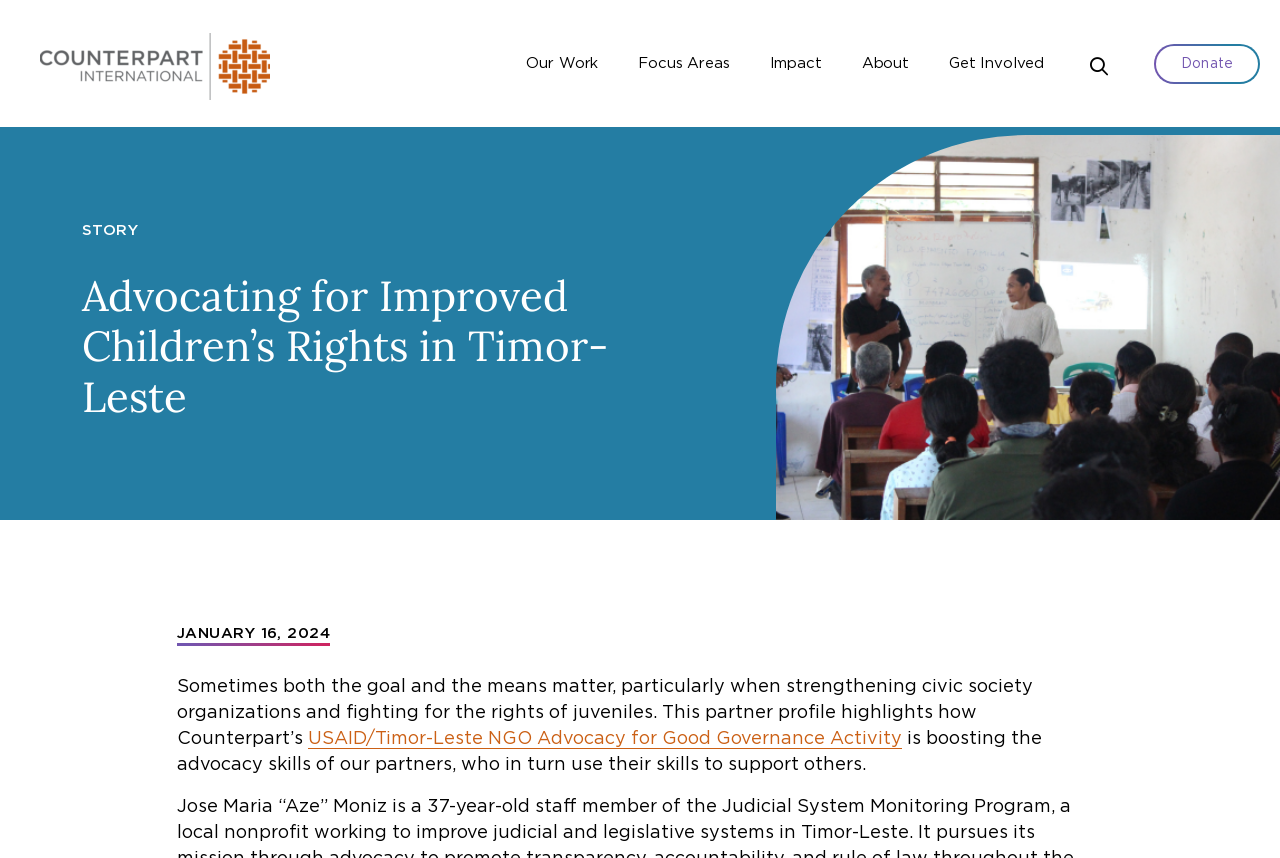Determine the bounding box coordinates of the clickable region to follow the instruction: "Read more about USAID/Timor-Leste NGO Advocacy for Good Governance Activity".

[0.241, 0.851, 0.705, 0.873]